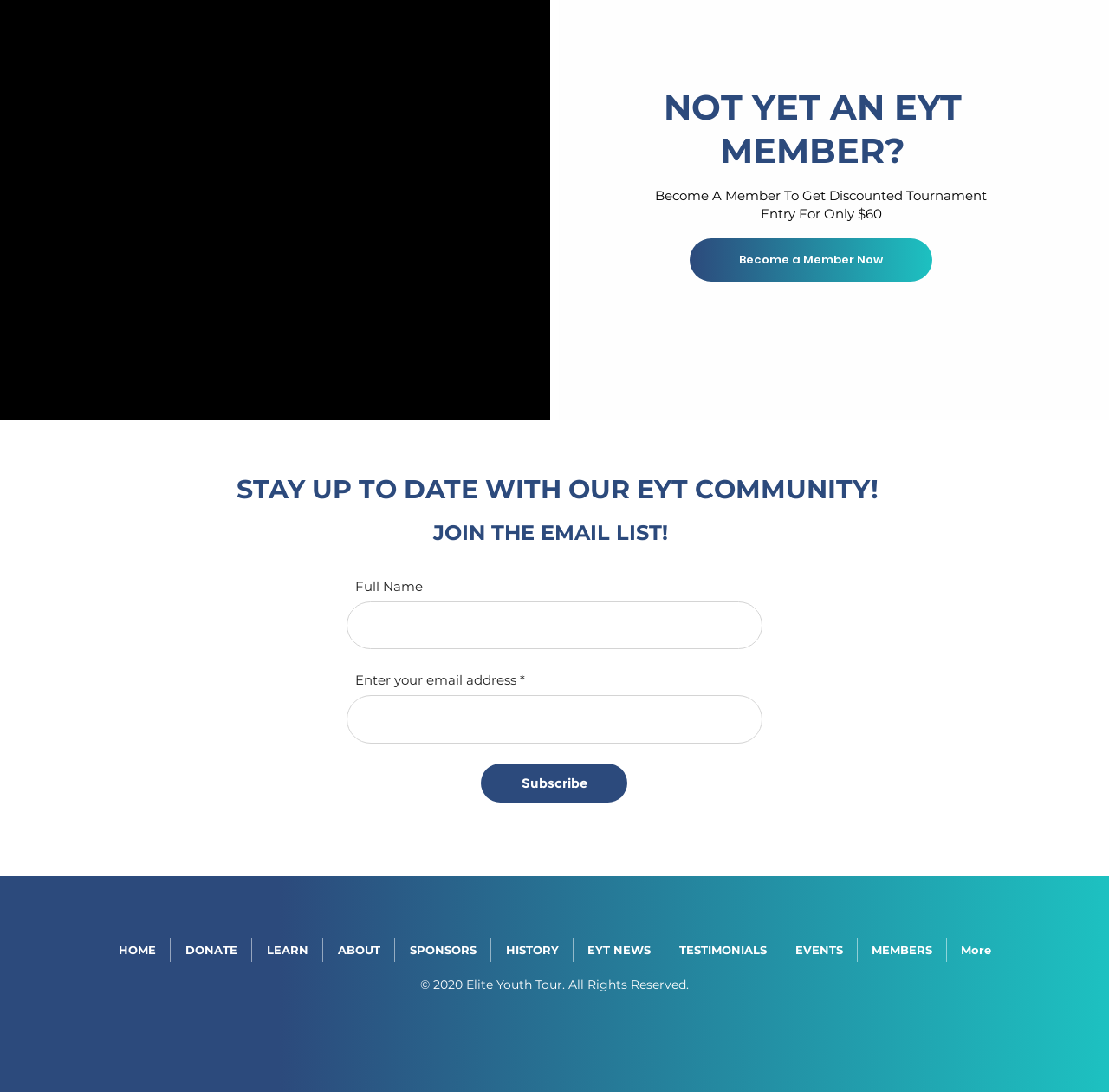What is the navigation menu item after 'DONATE'?
Refer to the image and provide a one-word or short phrase answer.

LEARN